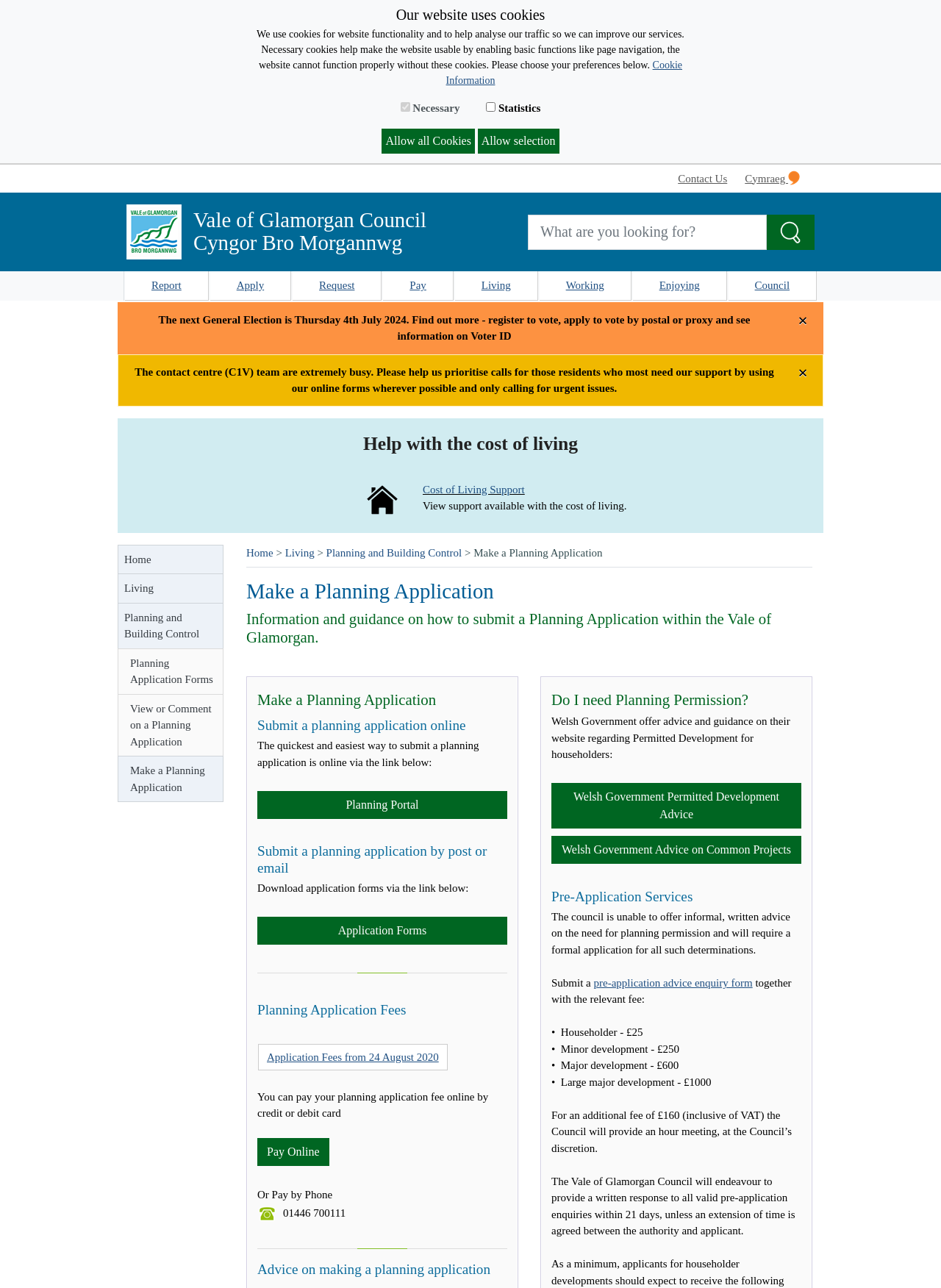What is the cost of pre-application advice for a householder?
Answer the question with a thorough and detailed explanation.

The webpage states that the cost of pre-application advice for a householder is £25, and provides additional fee information for minor, major, and large major developments.